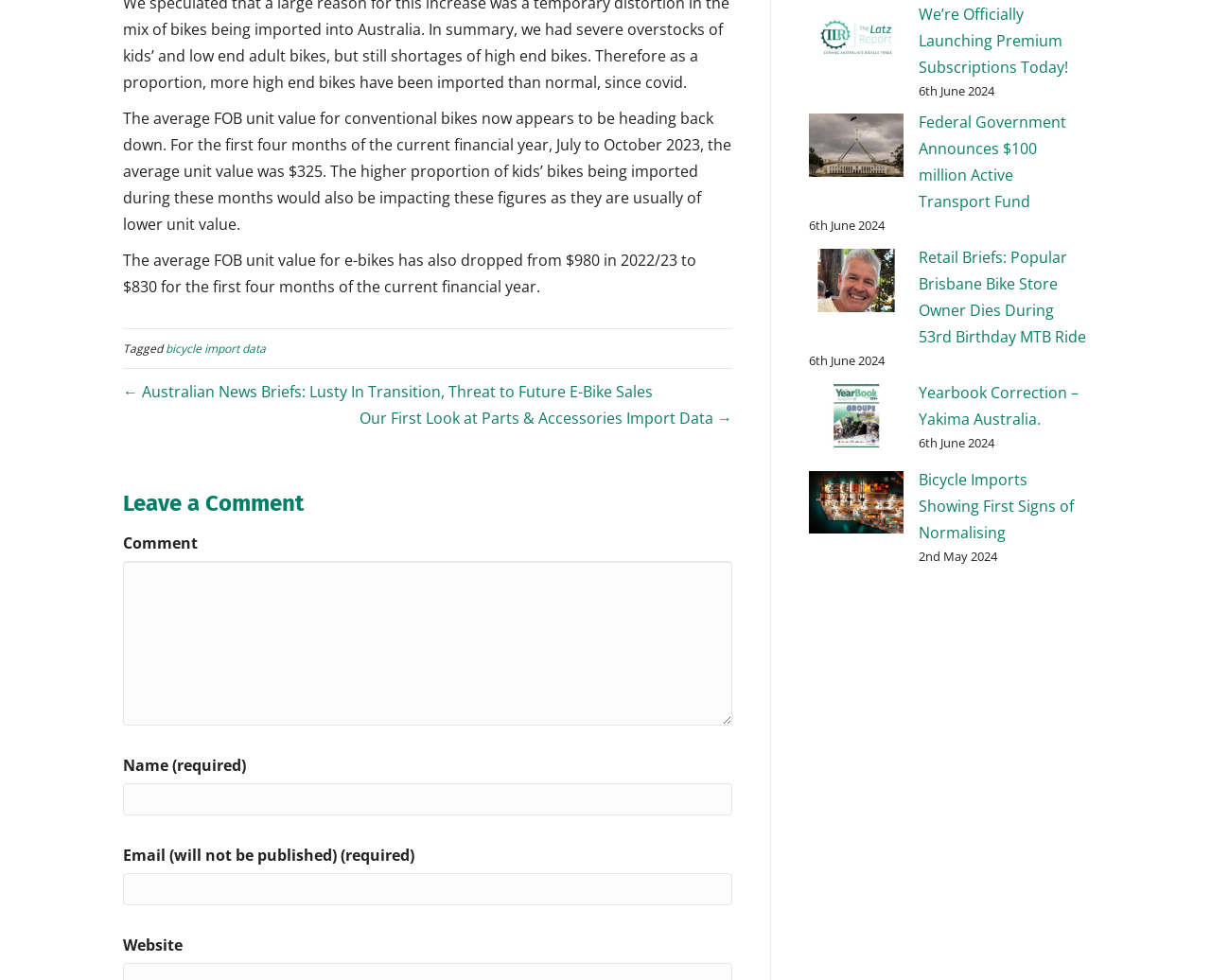Please find the bounding box coordinates of the element that you should click to achieve the following instruction: "Click the link to view Parts & Accessories Import Data". The coordinates should be presented as four float numbers between 0 and 1: [left, top, right, bottom].

[0.297, 0.416, 0.605, 0.437]